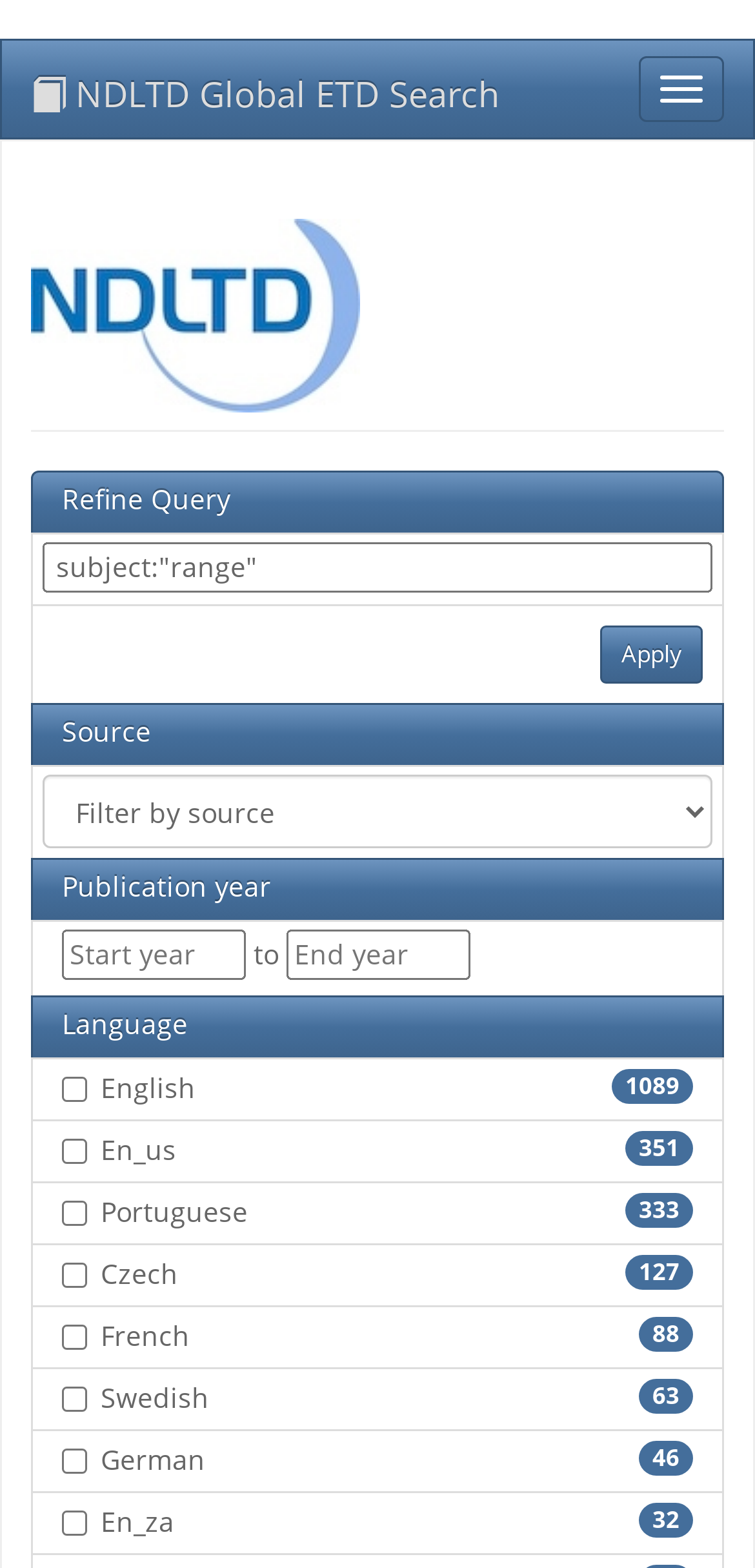Use a single word or phrase to answer the question:
How many items are found for the language 'English'?

1089